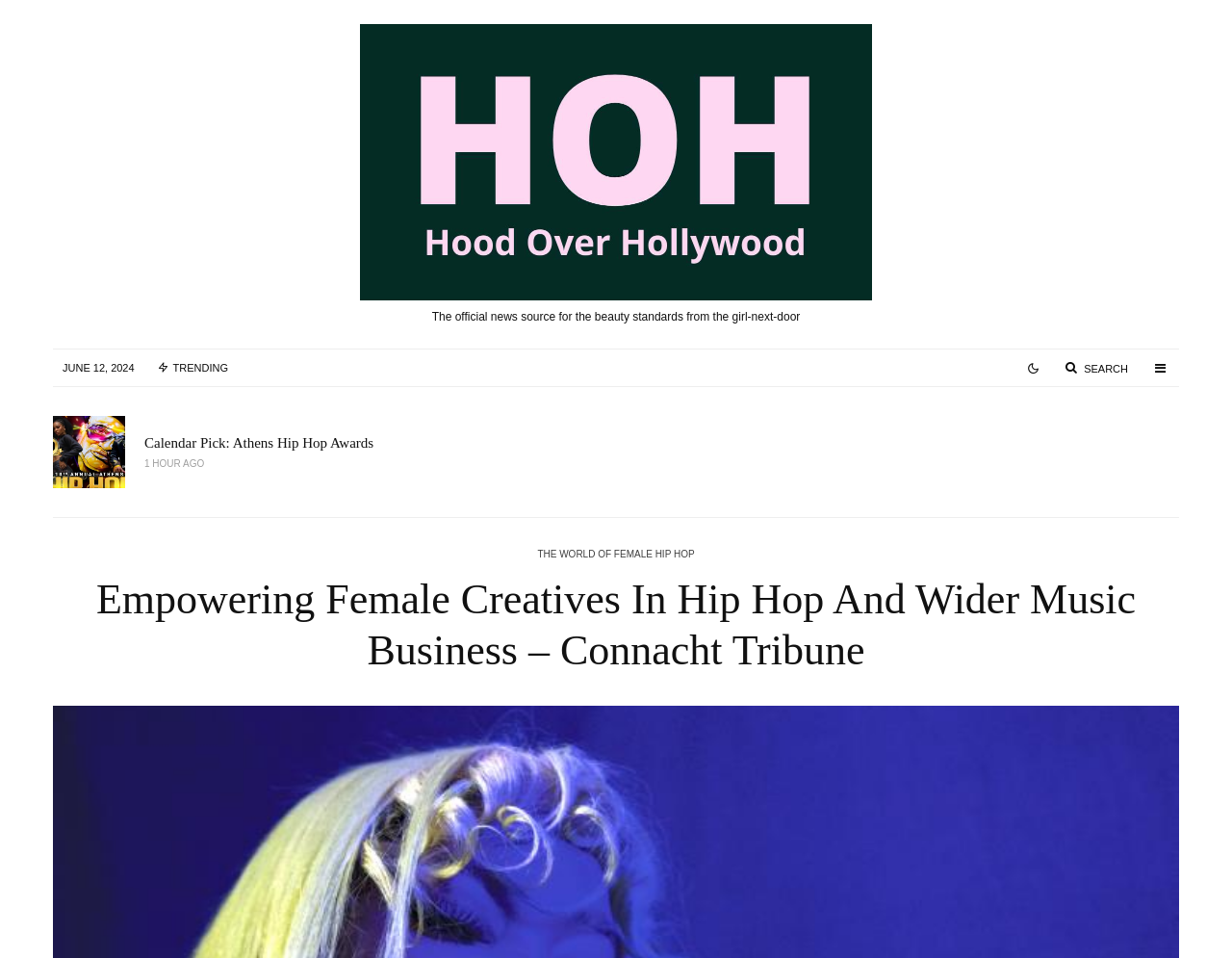Offer a comprehensive description of the webpage’s content and structure.

This webpage appears to be a news article or blog page focused on hip hop and music business, specifically empowering female creatives. At the top, there is a navigation bar with several links, including "The official news source for the beauty standards from the girl-next-door" on the left, and icons for trending, search, and more on the right.

Below the navigation bar, there are three main article sections, each with a heading, a link, and a timestamp. The first article is about the Athens Hip Hop Awards, with a timestamp of 1 hour ago. The second article is about Texas Rapper Enchanting being on life support, with a timestamp of 16 hours ago. The third article is also about Enchanting being placed on life support, with a timestamp of 23 hours ago.

To the right of the article sections, there is a link to "THE WORLD OF FEMALE HIP HOP". At the very bottom of the page, there is a heading that reads "Empowering Female Creatives In Hip Hop And Wider Music Business – Connacht Tribune", which appears to be the title of the webpage or the publication it belongs to.